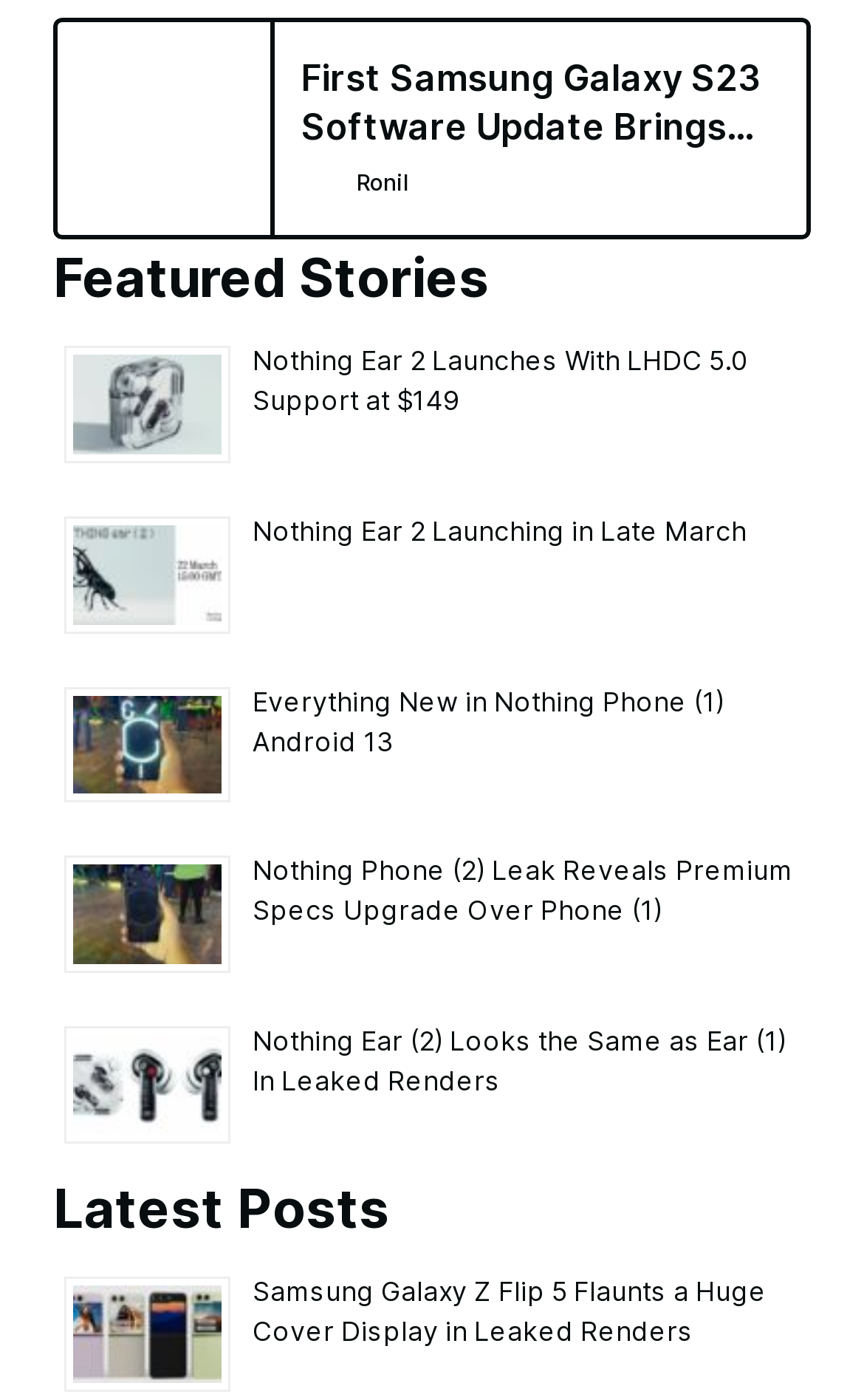Give a concise answer of one word or phrase to the question: 
How many news articles are on this page?

9